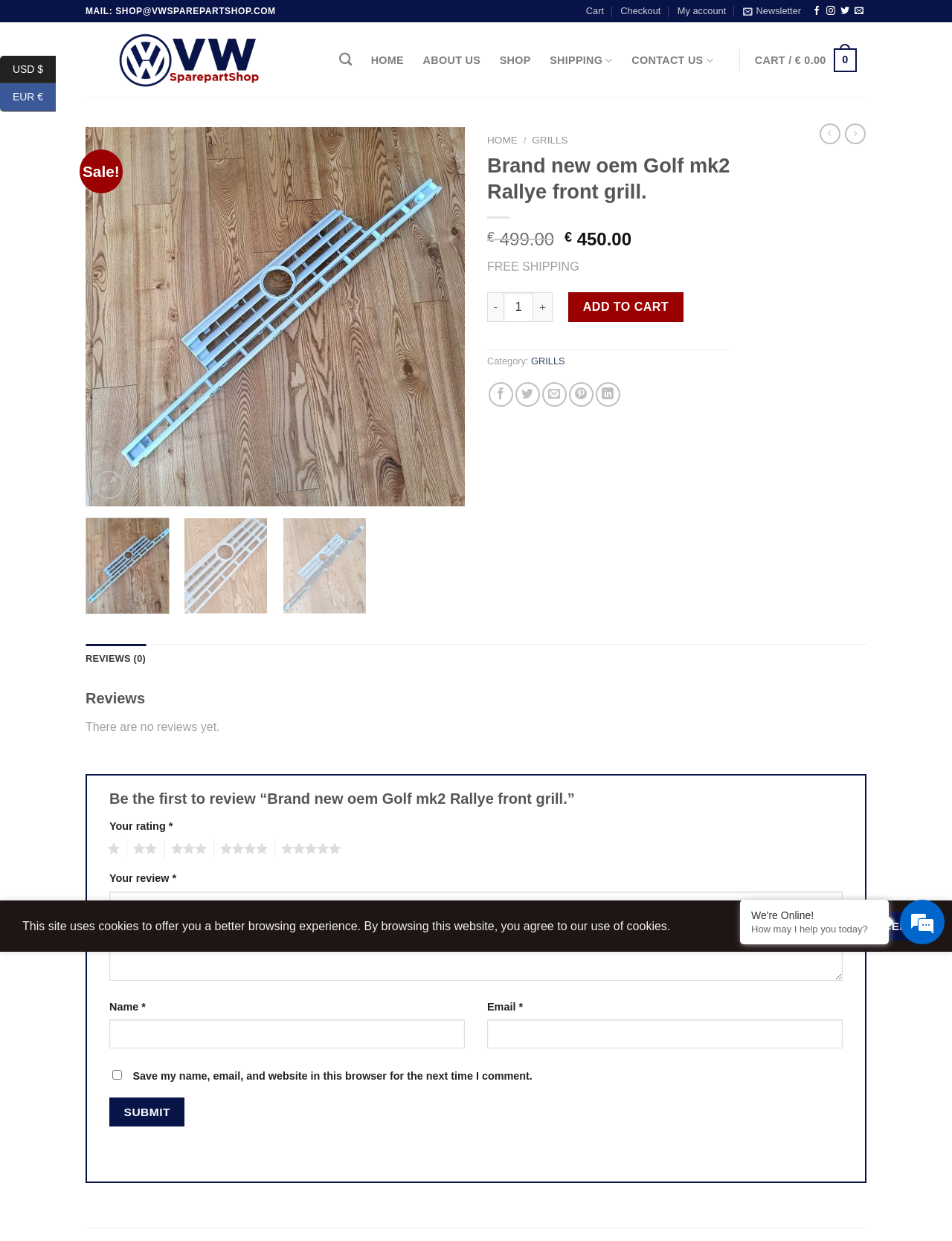Identify the bounding box coordinates for the UI element mentioned here: "Meeting minutes". Provide the coordinates as four float values between 0 and 1, i.e., [left, top, right, bottom].

None